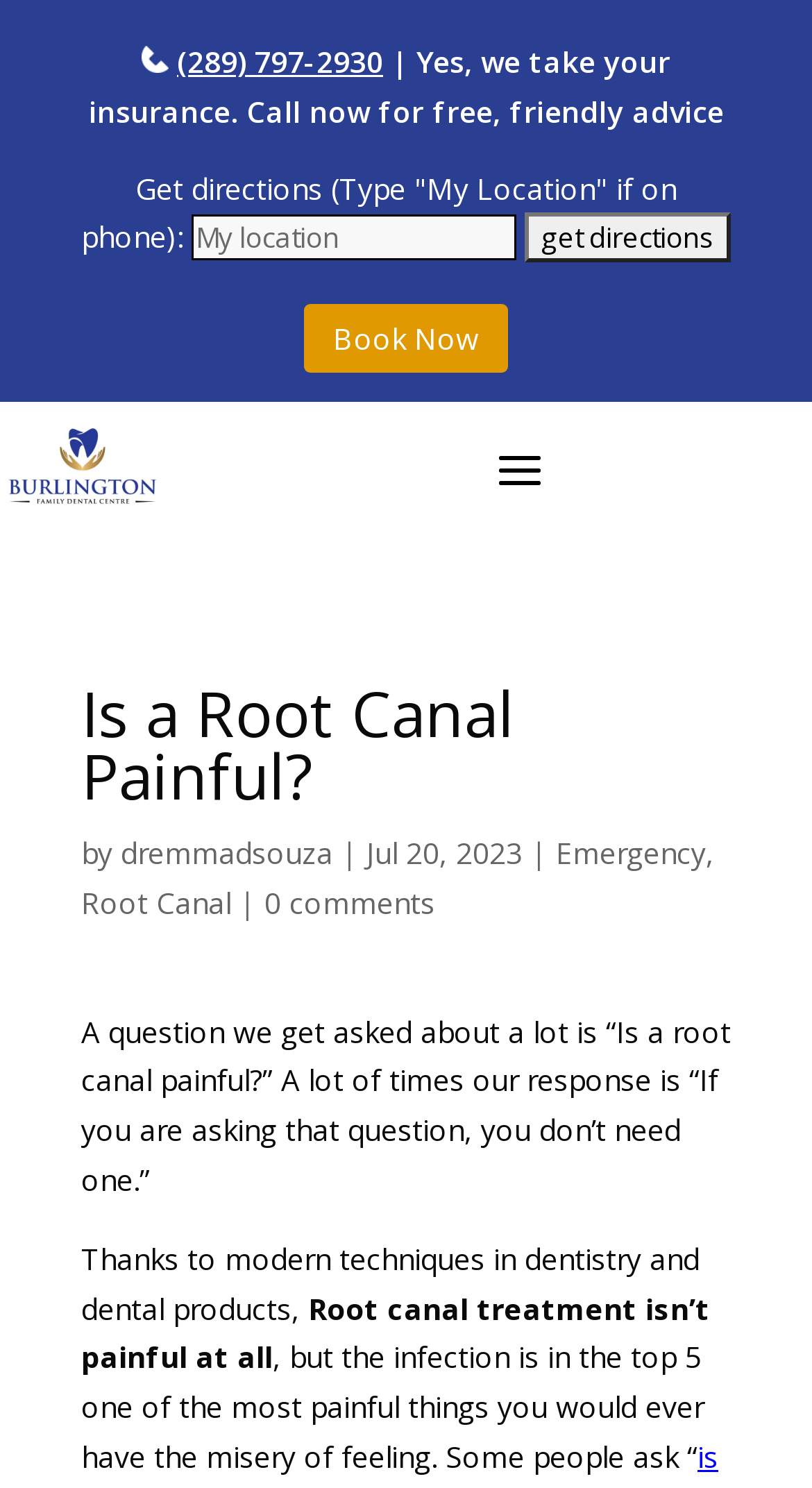What is the date the article 'Is a Root Canal Painful?' was published?
Kindly give a detailed and elaborate answer to the question.

The publication date can be found below the heading 'Is a Root Canal Painful?' in a static text element, which is 'Jul 20, 2023'.